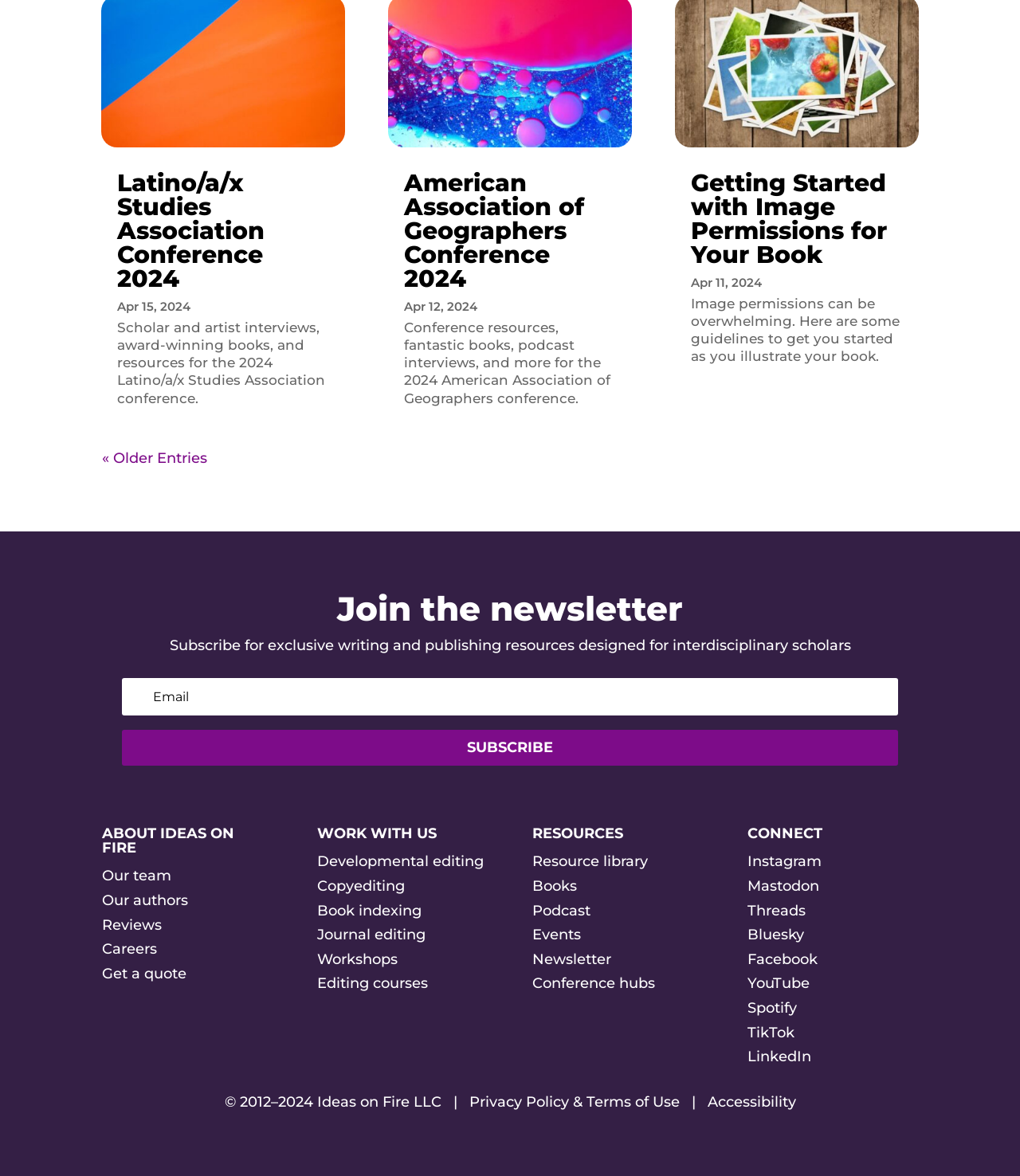How many conferences are listed on this page?
From the image, provide a succinct answer in one word or a short phrase.

3